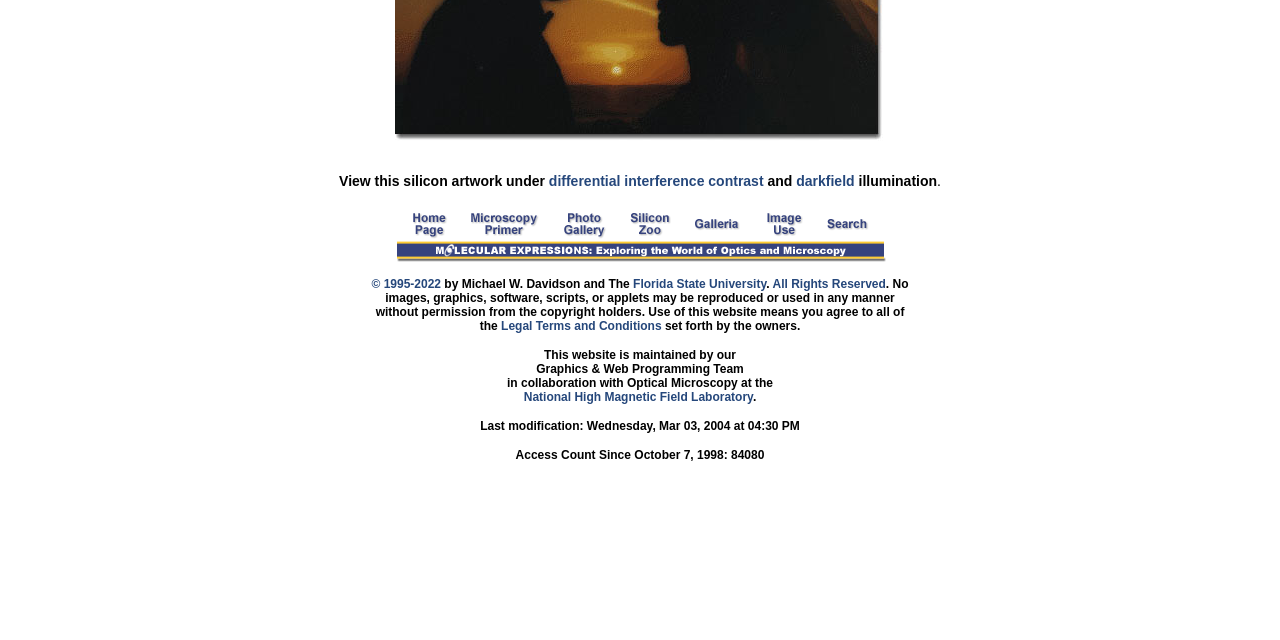Extract the bounding box coordinates for the HTML element that matches this description: "Legal Terms and Conditions". The coordinates should be four float numbers between 0 and 1, i.e., [left, top, right, bottom].

[0.391, 0.498, 0.517, 0.52]